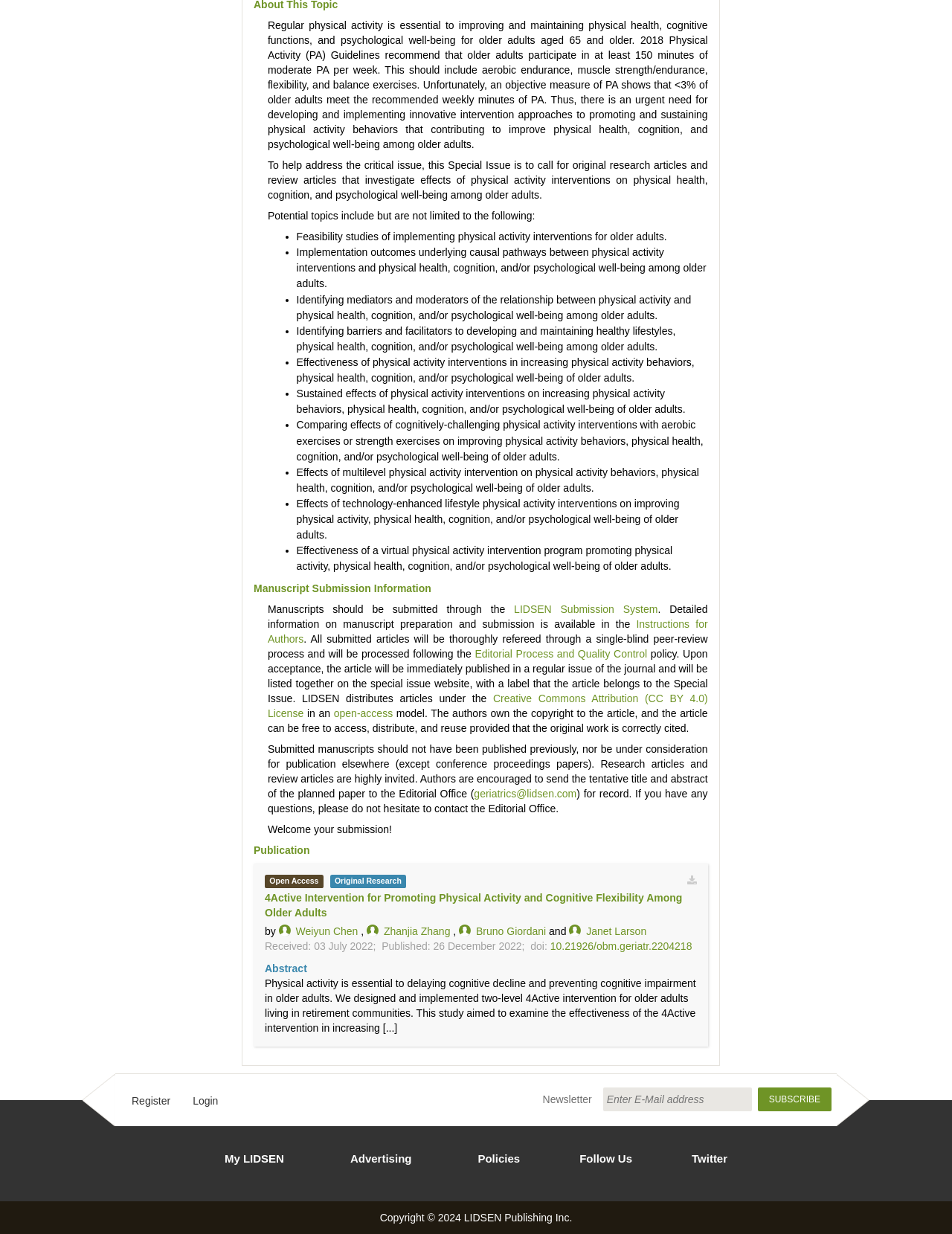Locate the bounding box coordinates of the clickable area needed to fulfill the instruction: "Read the instructions for authors".

[0.281, 0.501, 0.743, 0.522]